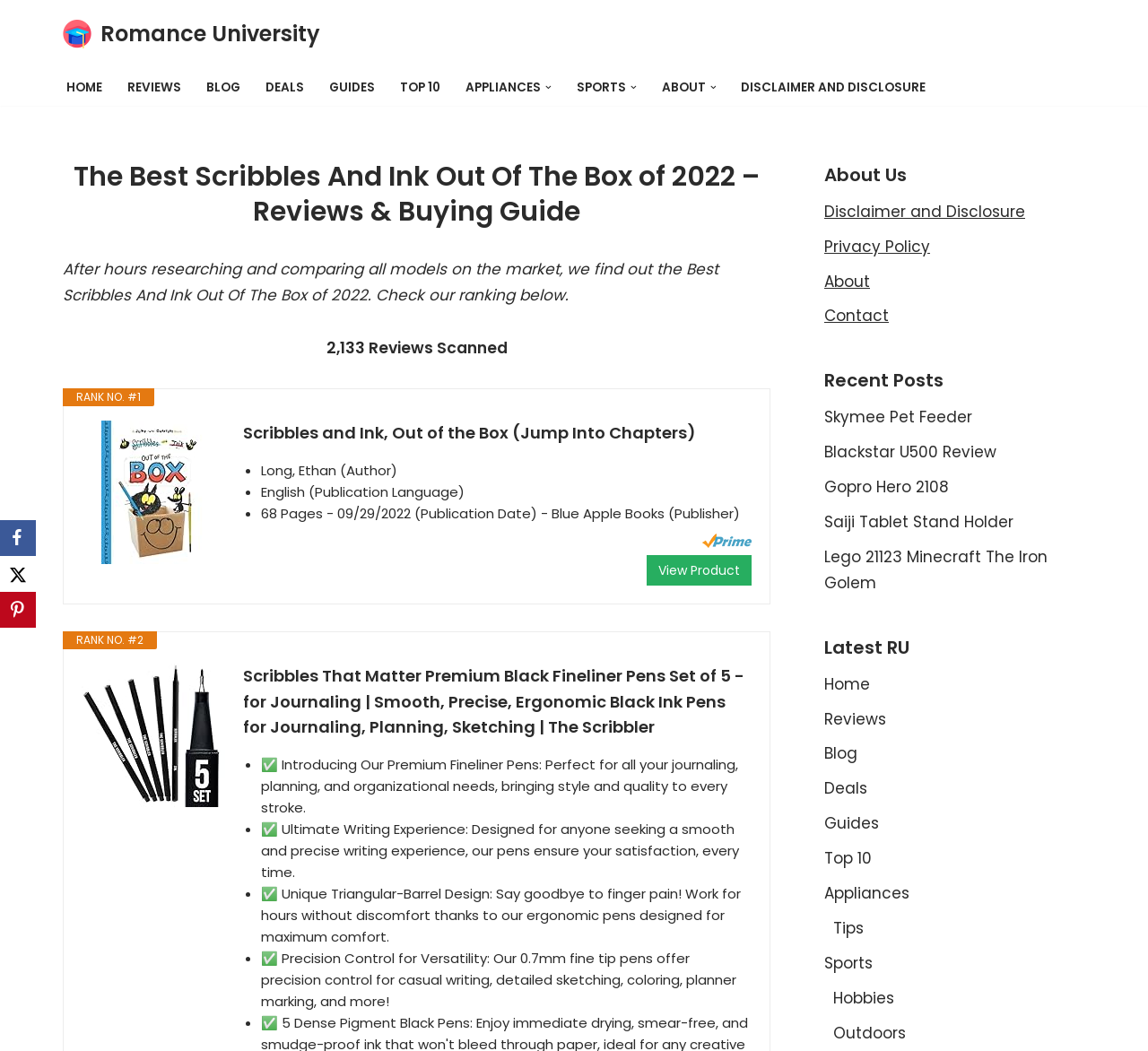Please determine the bounding box coordinates of the element to click on in order to accomplish the following task: "Open the 'Primary Menu'". Ensure the coordinates are four float numbers ranging from 0 to 1, i.e., [left, top, right, bottom].

[0.055, 0.072, 0.81, 0.094]